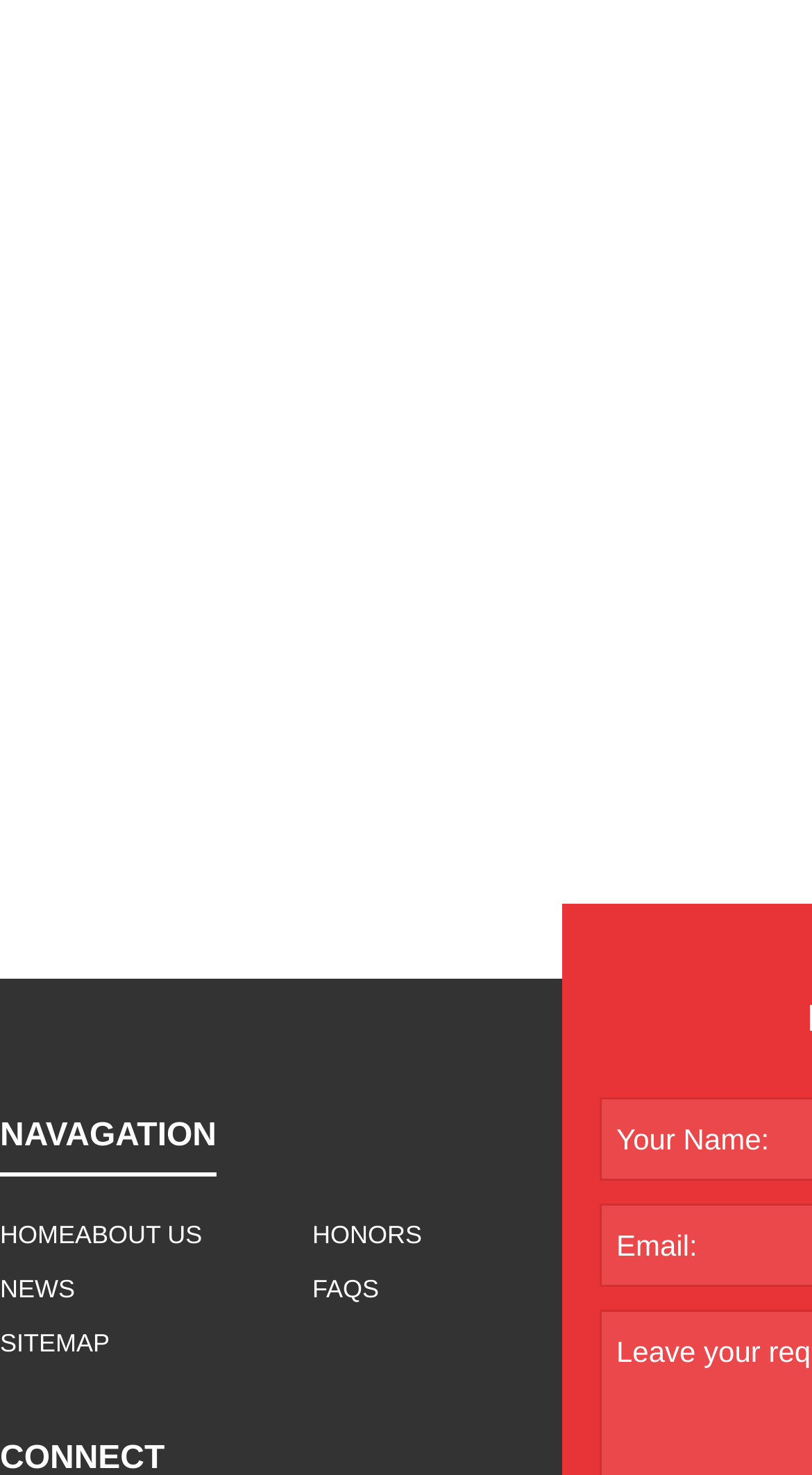What is the purpose of the 'Email:' label?
Answer the question based on the image using a single word or a brief phrase.

To enter email address